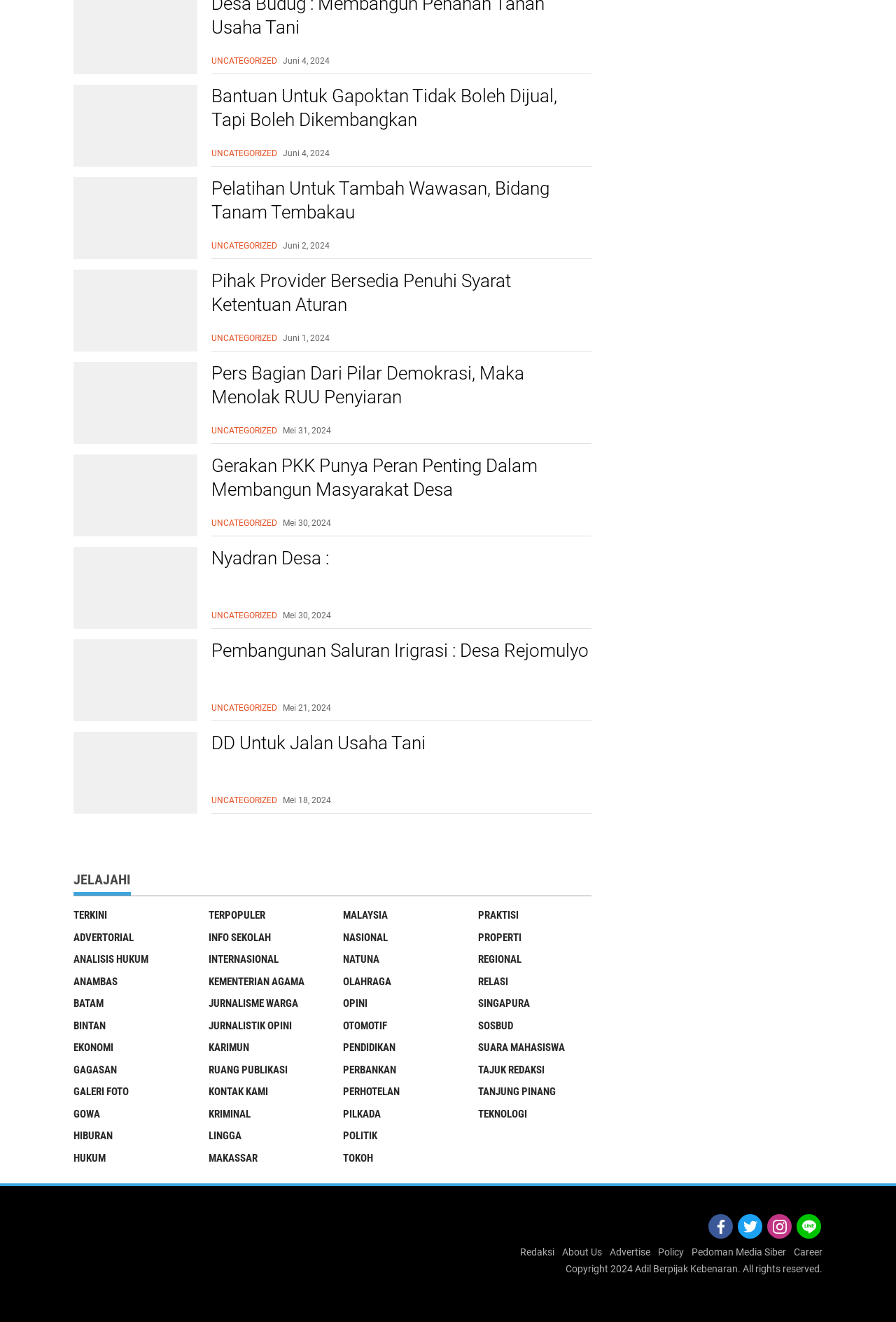Give a one-word or short-phrase answer to the following question: 
What is the title of the third news article?

Pelatihan Untuk Tambah Wawasan, Bidang Tanam Tembakau